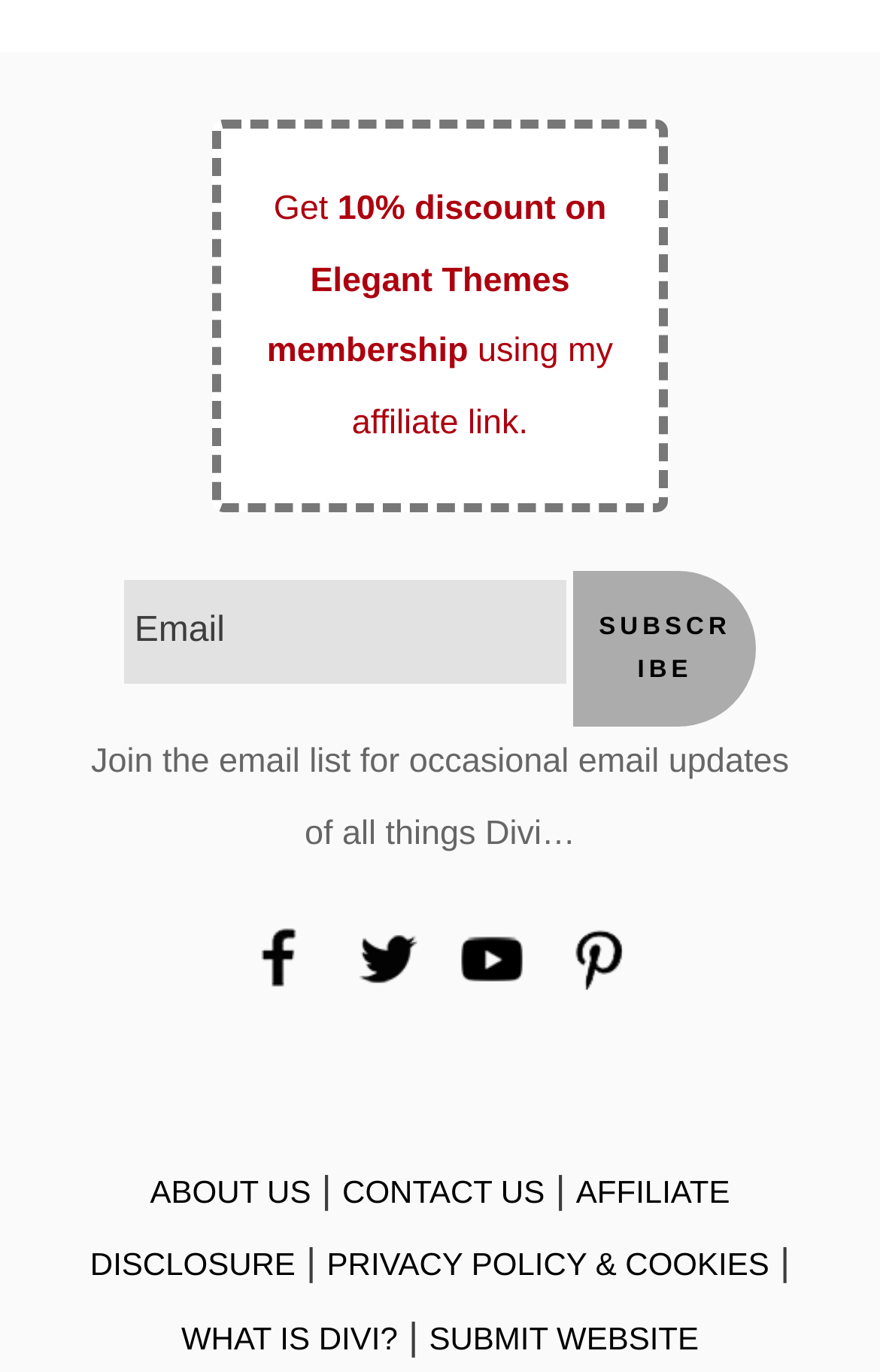Please answer the following question as detailed as possible based on the image: 
What is the theme of the website related to?

The website appears to be related to Divi, as mentioned in the link 'WHAT IS DIVI?' and the overall design of the webpage.